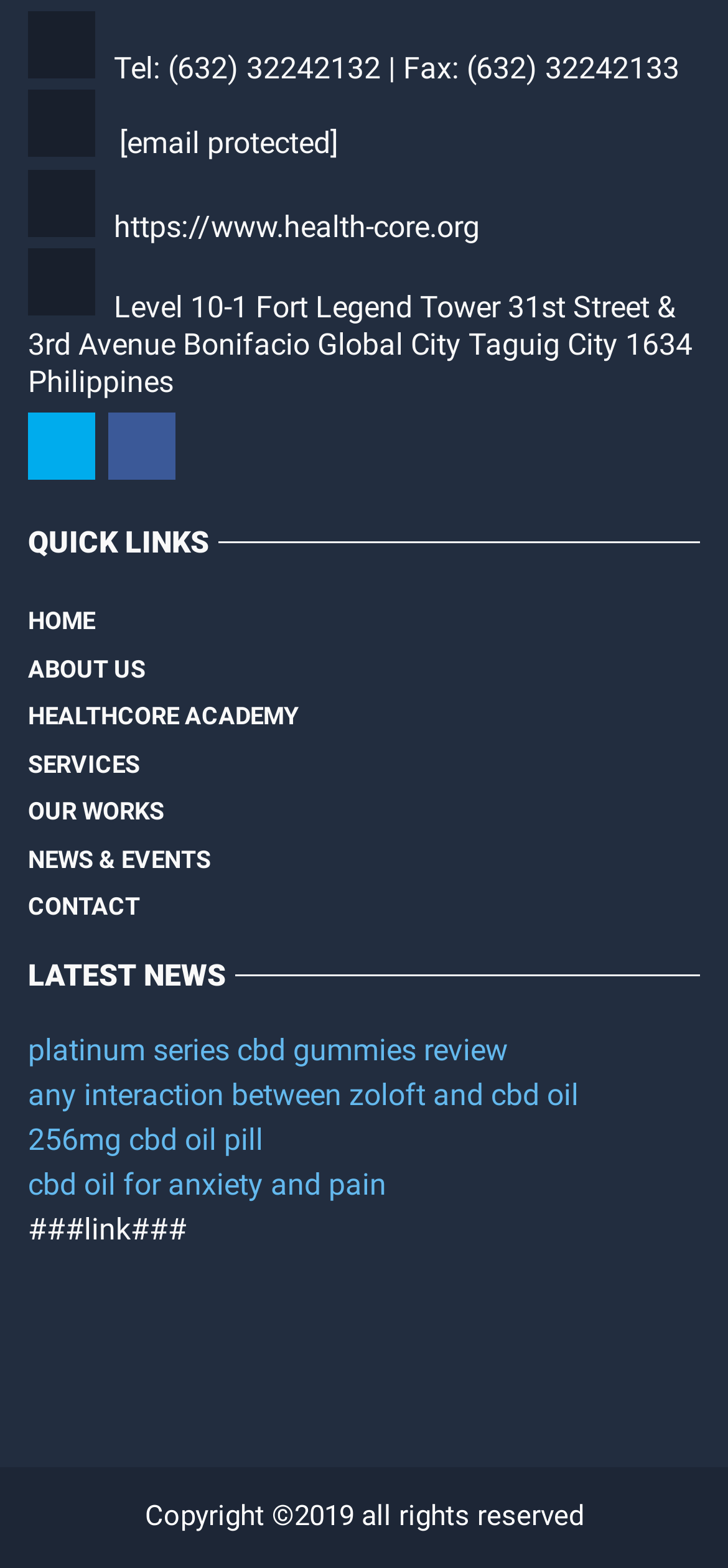From the screenshot, find the bounding box of the UI element matching this description: "https://www.health-core.org". Supply the bounding box coordinates in the form [left, top, right, bottom], each a float between 0 and 1.

[0.156, 0.134, 0.659, 0.156]